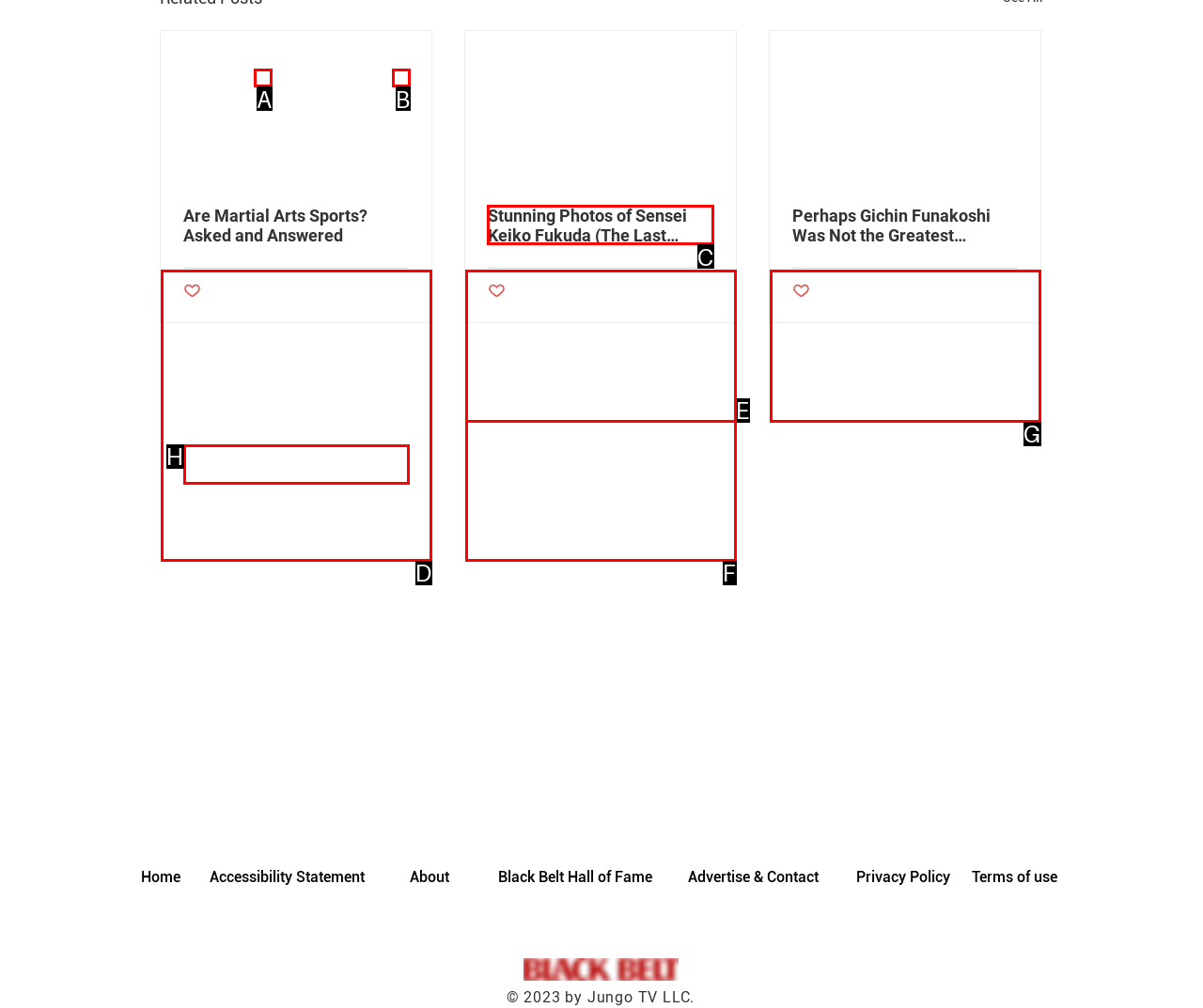Determine the HTML element to click for the instruction: View the 'Stunning Photos of Sensei Keiko Fukuda' article.
Answer with the letter corresponding to the correct choice from the provided options.

C